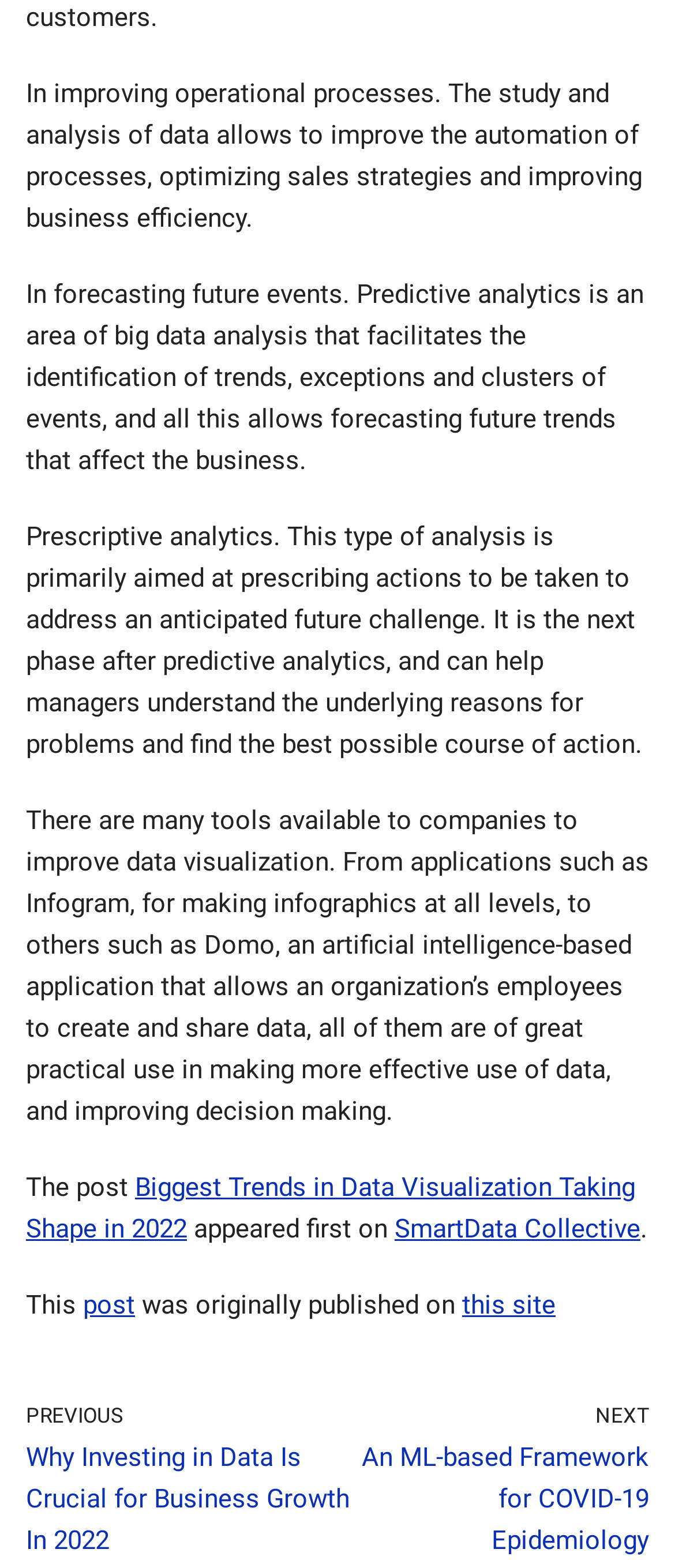Bounding box coordinates are specified in the format (top-left x, top-left y, bottom-right x, bottom-right y). All values are floating point numbers bounded between 0 and 1. Please provide the bounding box coordinate of the region this sentence describes: post

[0.123, 0.823, 0.2, 0.843]